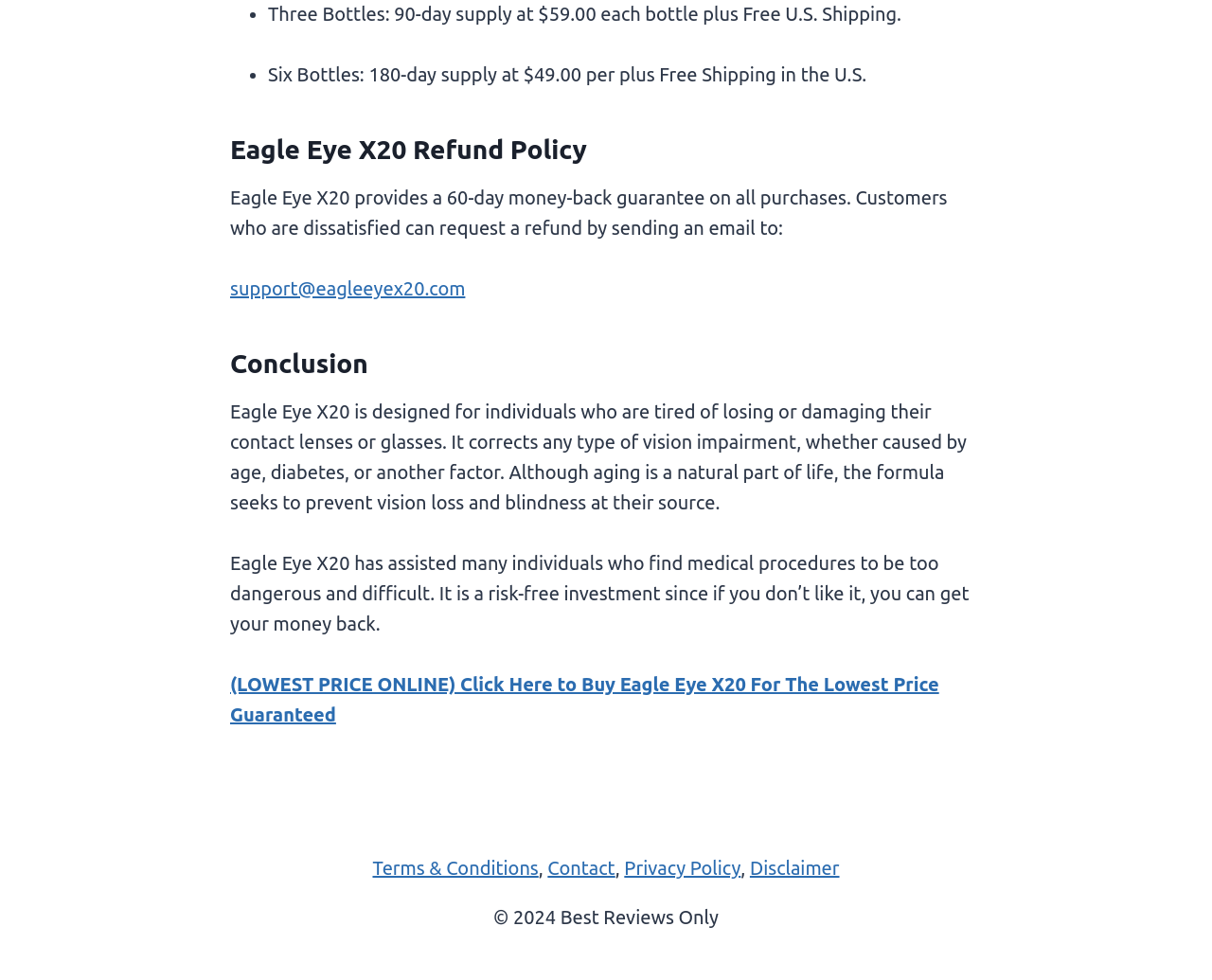Locate the bounding box coordinates of the UI element described by: "Terms & Conditions". Provide the coordinates as four float numbers between 0 and 1, formatted as [left, top, right, bottom].

[0.307, 0.874, 0.444, 0.896]